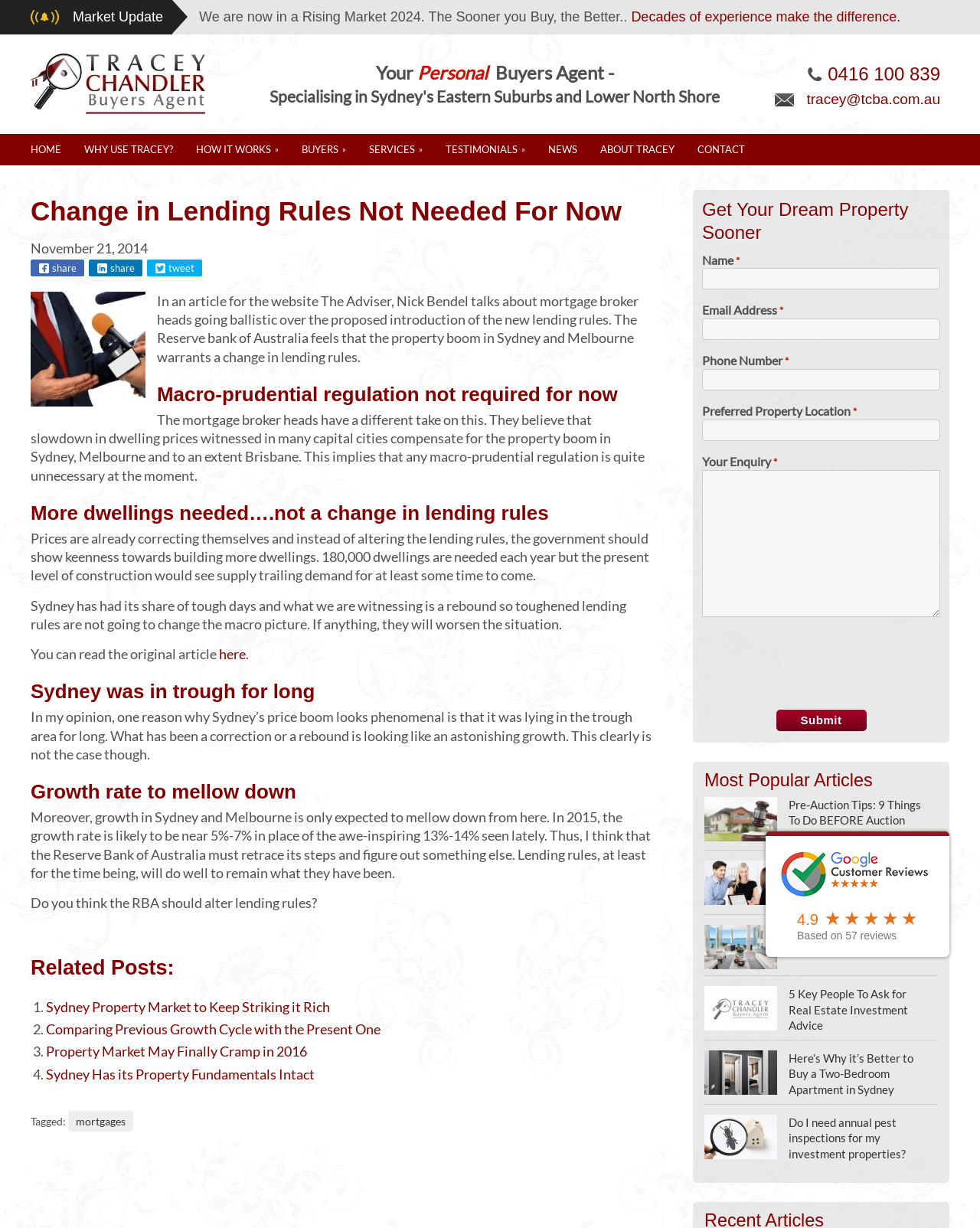Please provide a comprehensive answer to the question below using the information from the image: What is the name of the buyers agent?

The name of the buyers agent can be found in the top-left corner of the webpage, where it says 'Tracey Chandler - Buyers Agent' with an accompanying image.